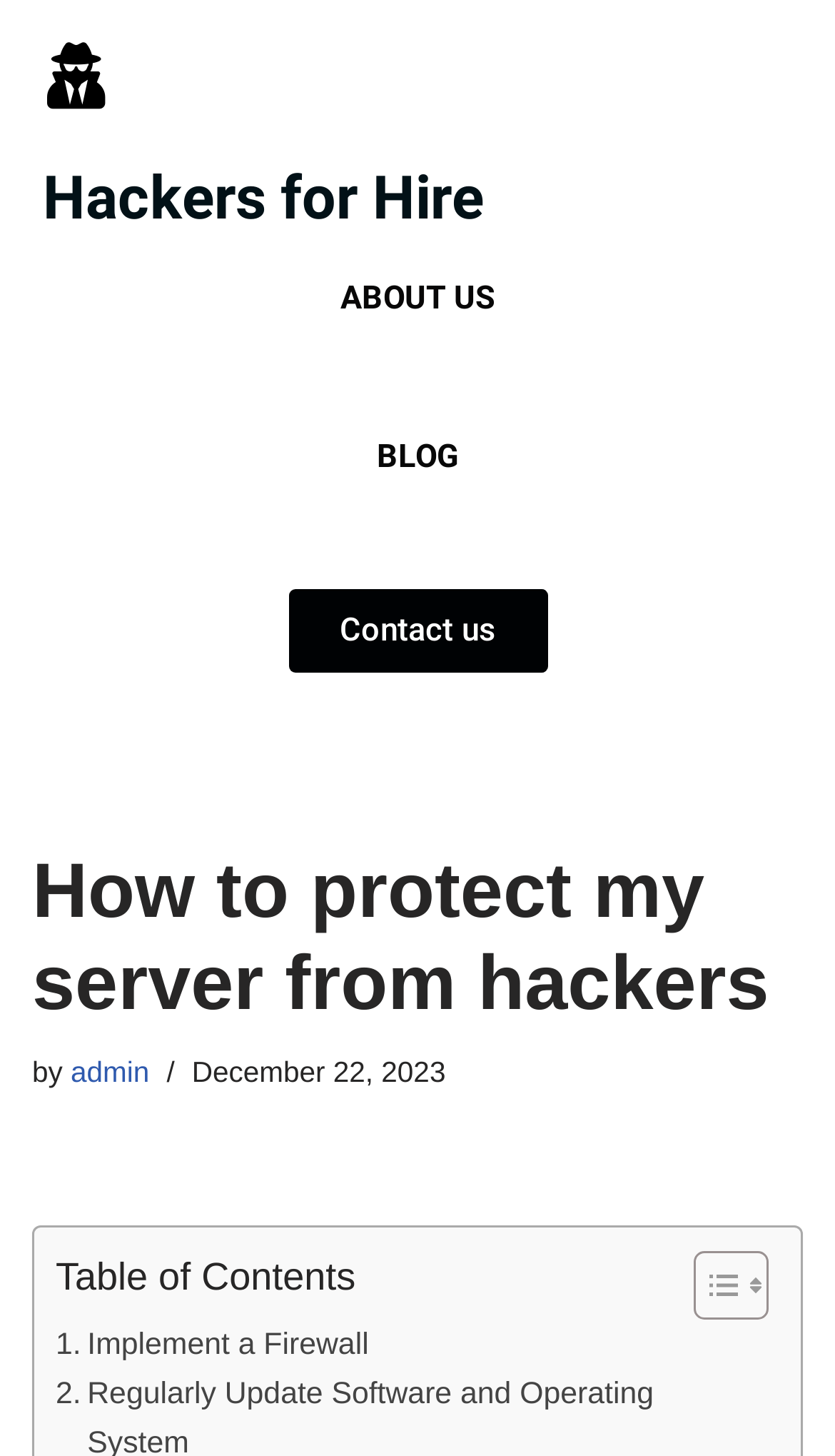Who is the author of the current article?
Based on the screenshot, answer the question with a single word or phrase.

admin